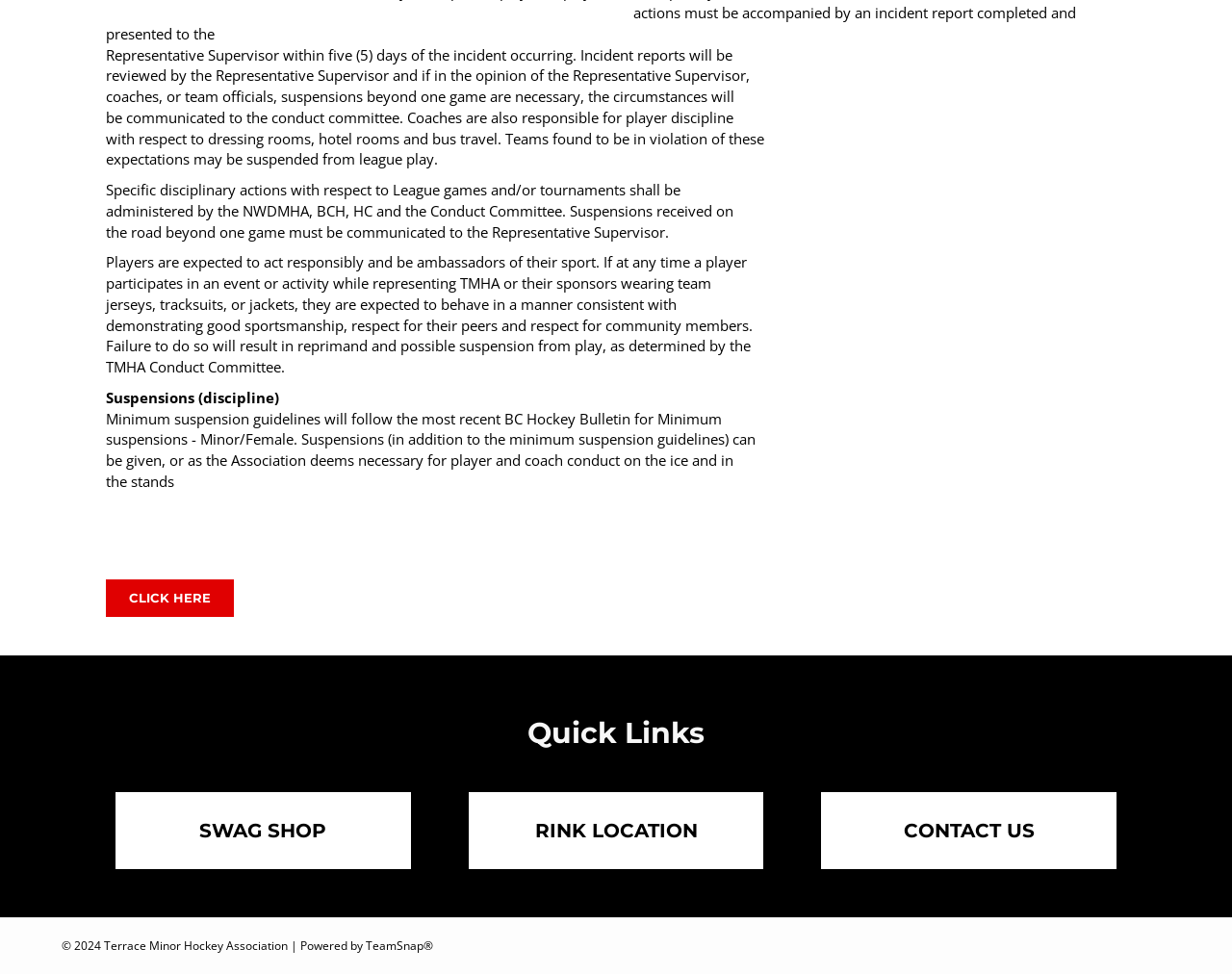Give a one-word or one-phrase response to the question: 
What is the purpose of the Representative Supervisor?

Review incident reports